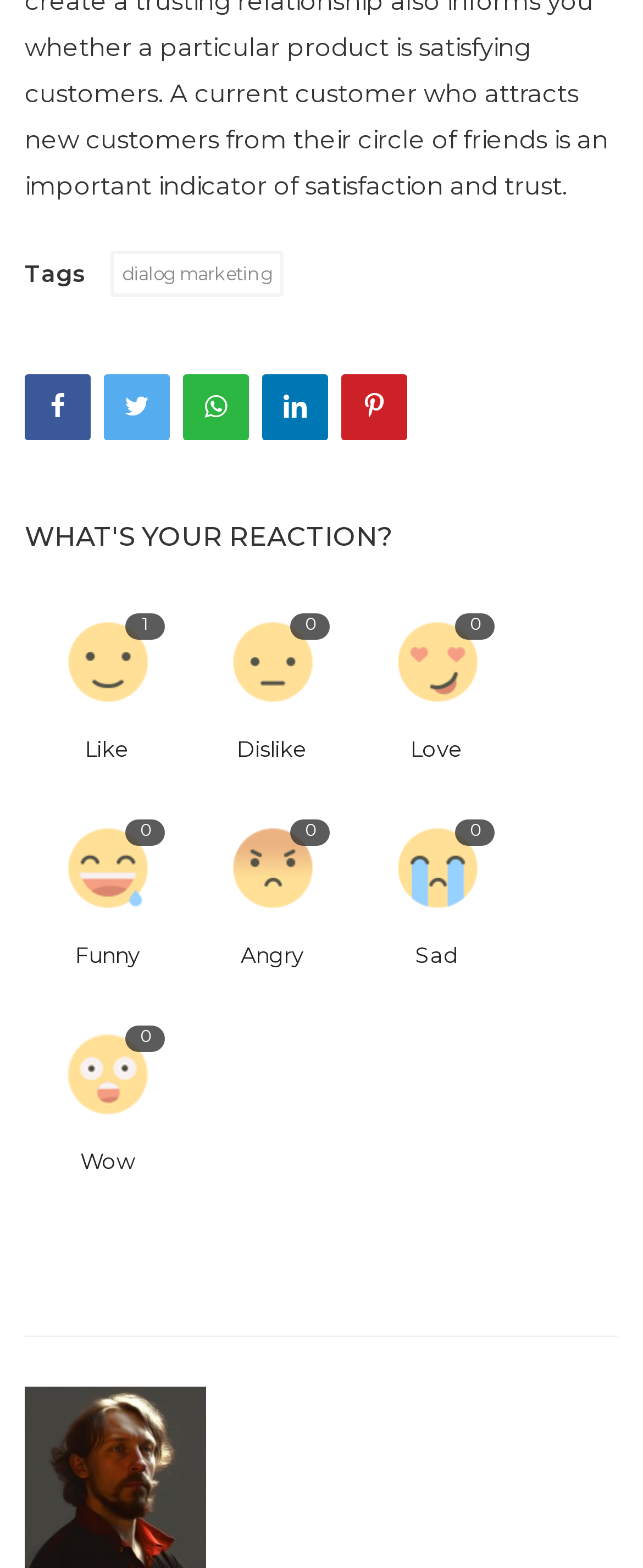Predict the bounding box coordinates of the area that should be clicked to accomplish the following instruction: "Click on the 'love' button". The bounding box coordinates should consist of four float numbers between 0 and 1, i.e., [left, top, right, bottom].

[0.583, 0.383, 0.776, 0.462]